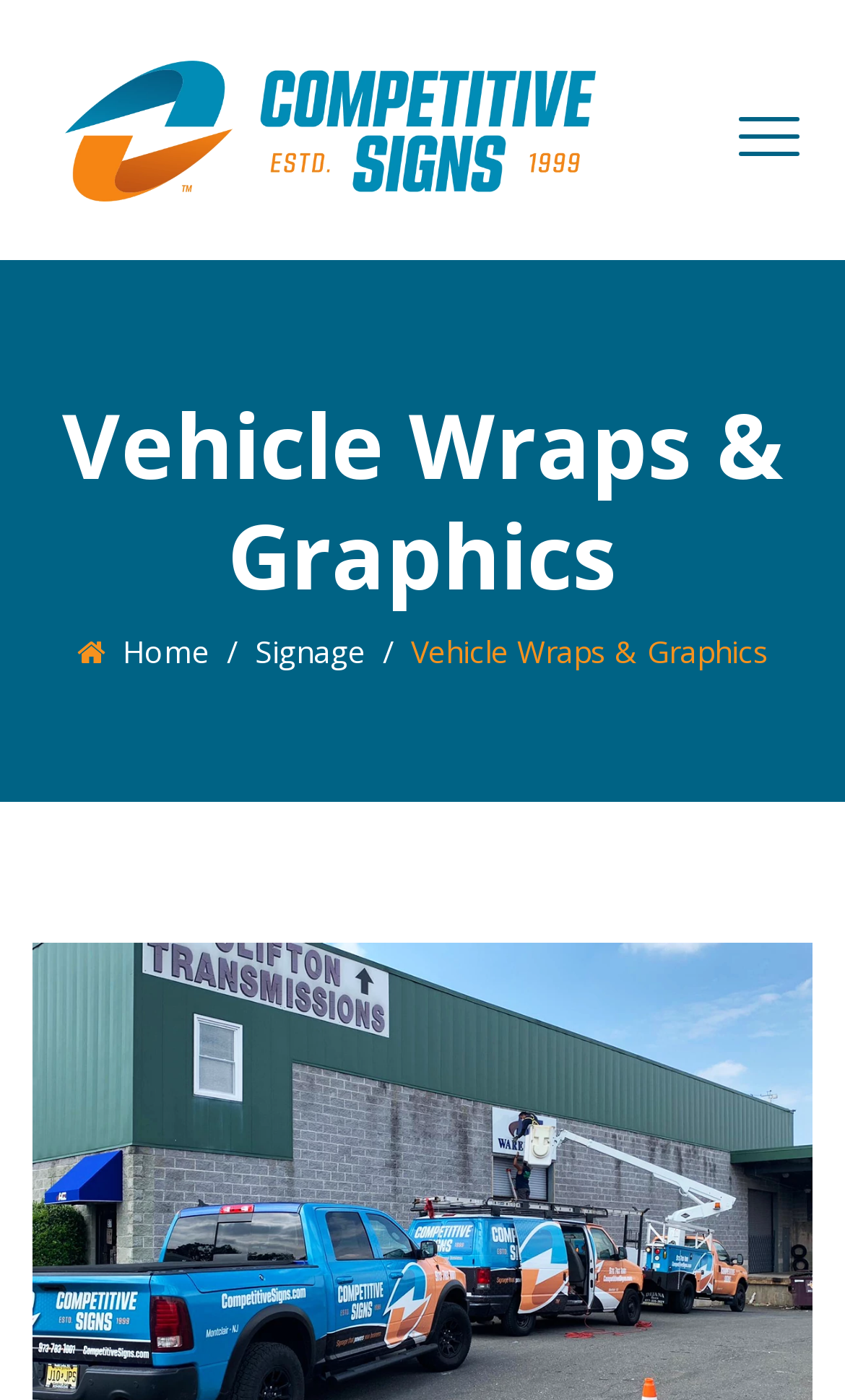Locate the UI element that matches the description title="Competitive Signs" in the webpage screenshot. Return the bounding box coordinates in the format (top-left x, top-left y, bottom-right x, bottom-right y), with values ranging from 0 to 1.

[0.077, 0.0, 0.705, 0.186]